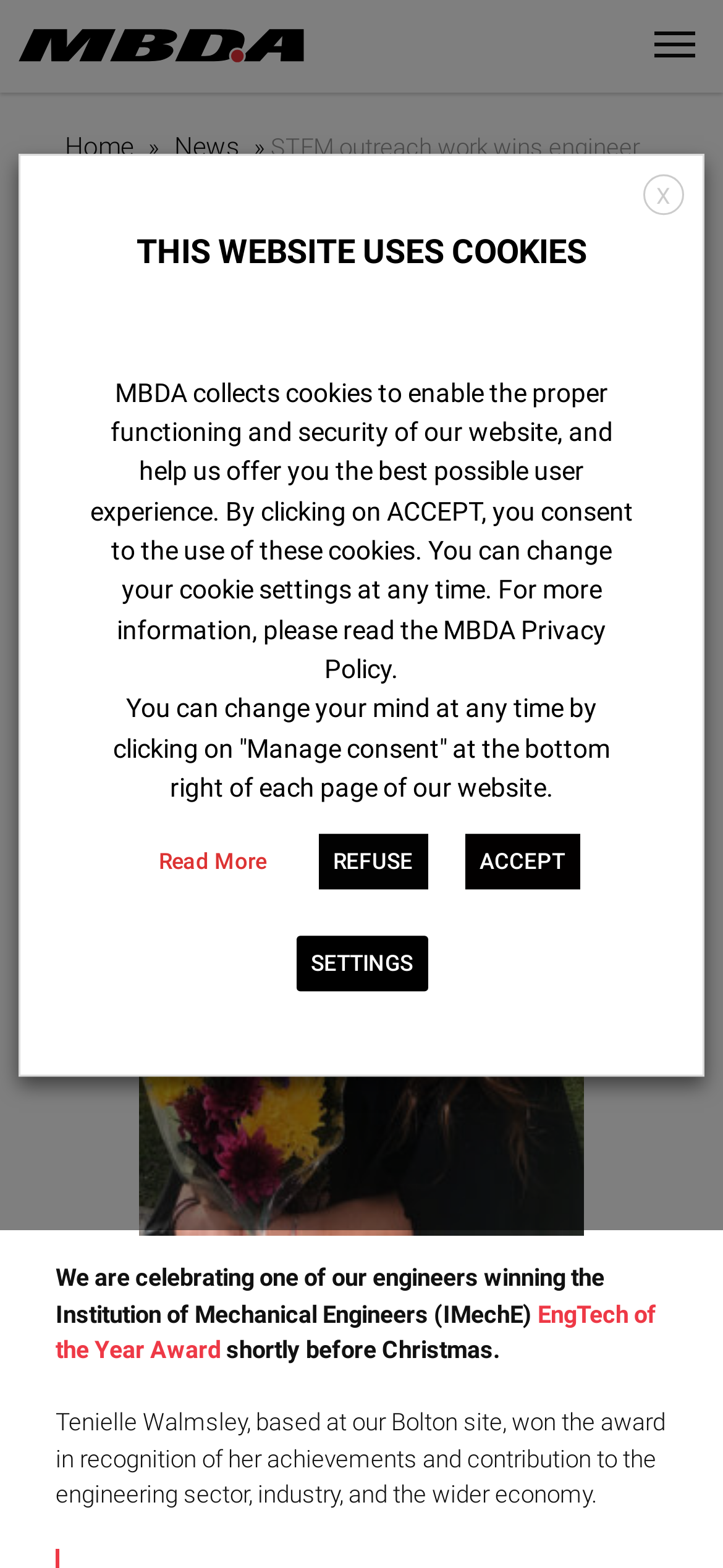Can you find the bounding box coordinates of the area I should click to execute the following instruction: "Read more about the EngTech of the Year Award"?

[0.077, 0.829, 0.908, 0.87]